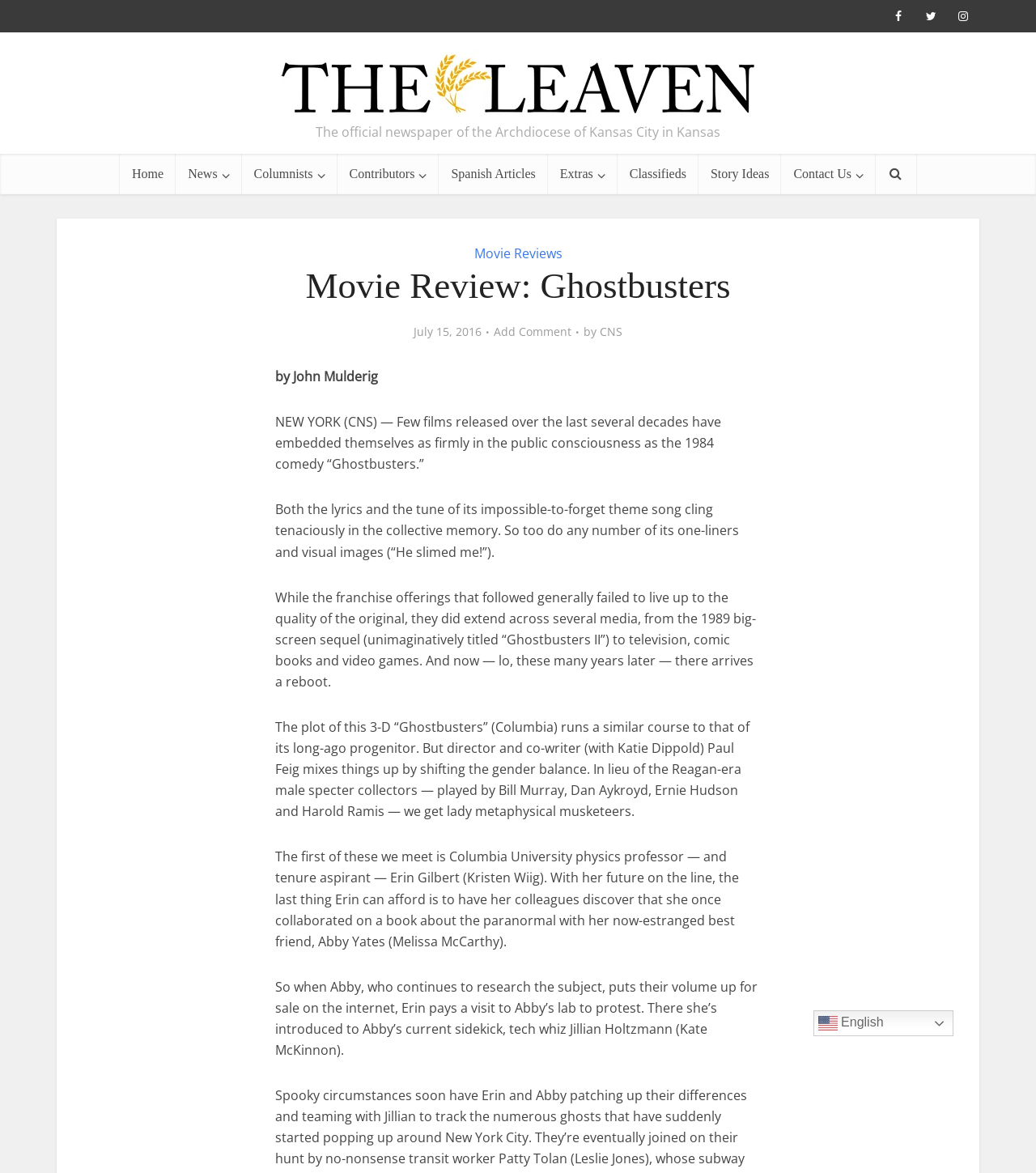Who is the author of the movie review?
Refer to the image and give a detailed answer to the question.

I found the answer by looking at the text below the heading of the article, which says 'by John Mulderig'. This suggests that John Mulderig is the author of the movie review.